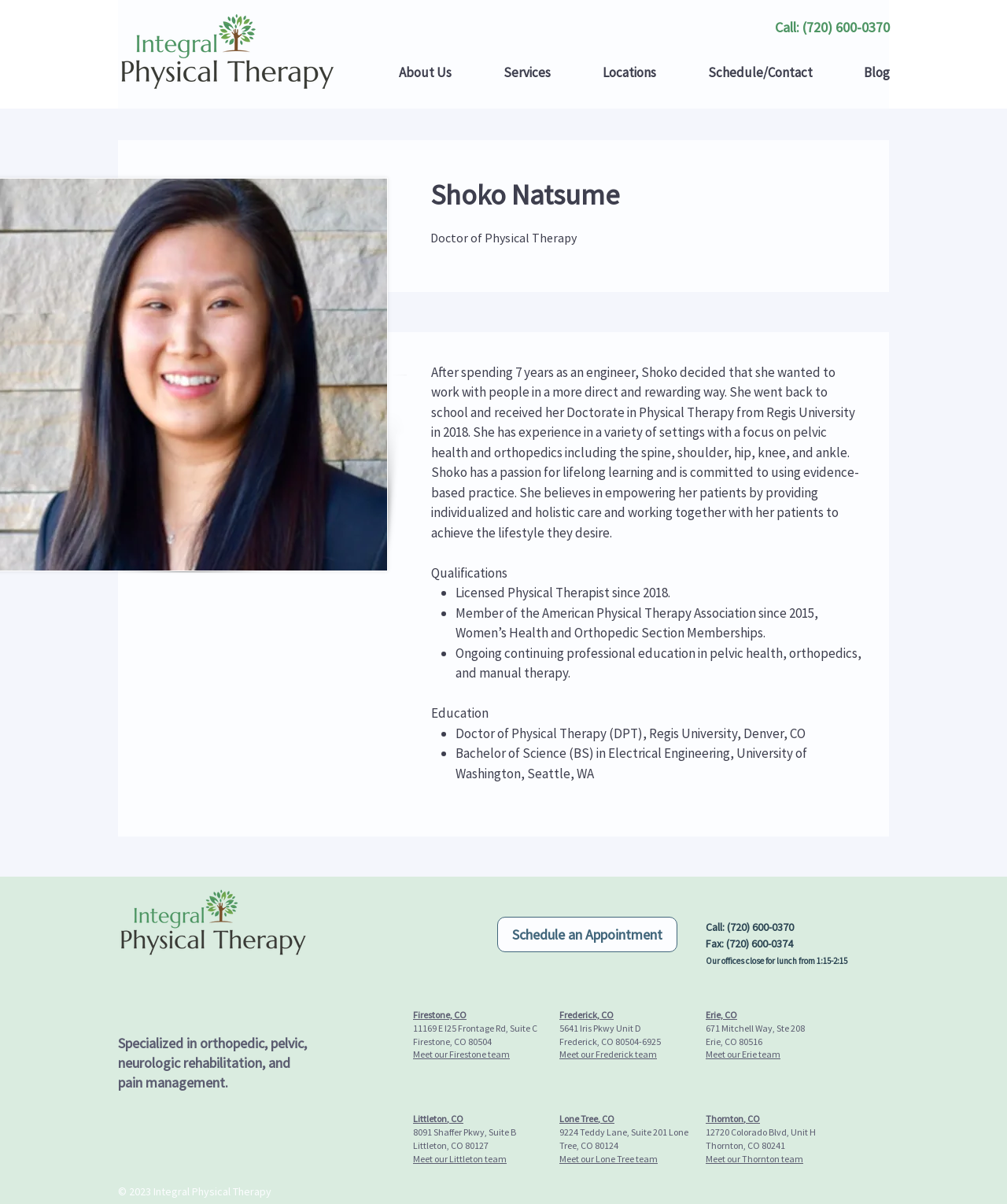What is the fax number of Integral Physical Therapy?
Could you please answer the question thoroughly and with as much detail as possible?

The fax number of Integral Physical Therapy is (720) 600-0374, which is mentioned in the heading 'Call: (720) 600-0370 Fax: (720) 600-0374 Our offices close for lunch from 1:15-2:15'.